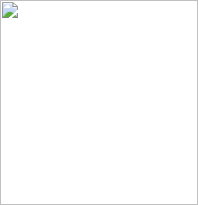When was the insignia originally approved?
Based on the screenshot, respond with a single word or phrase.

October 9, 1967